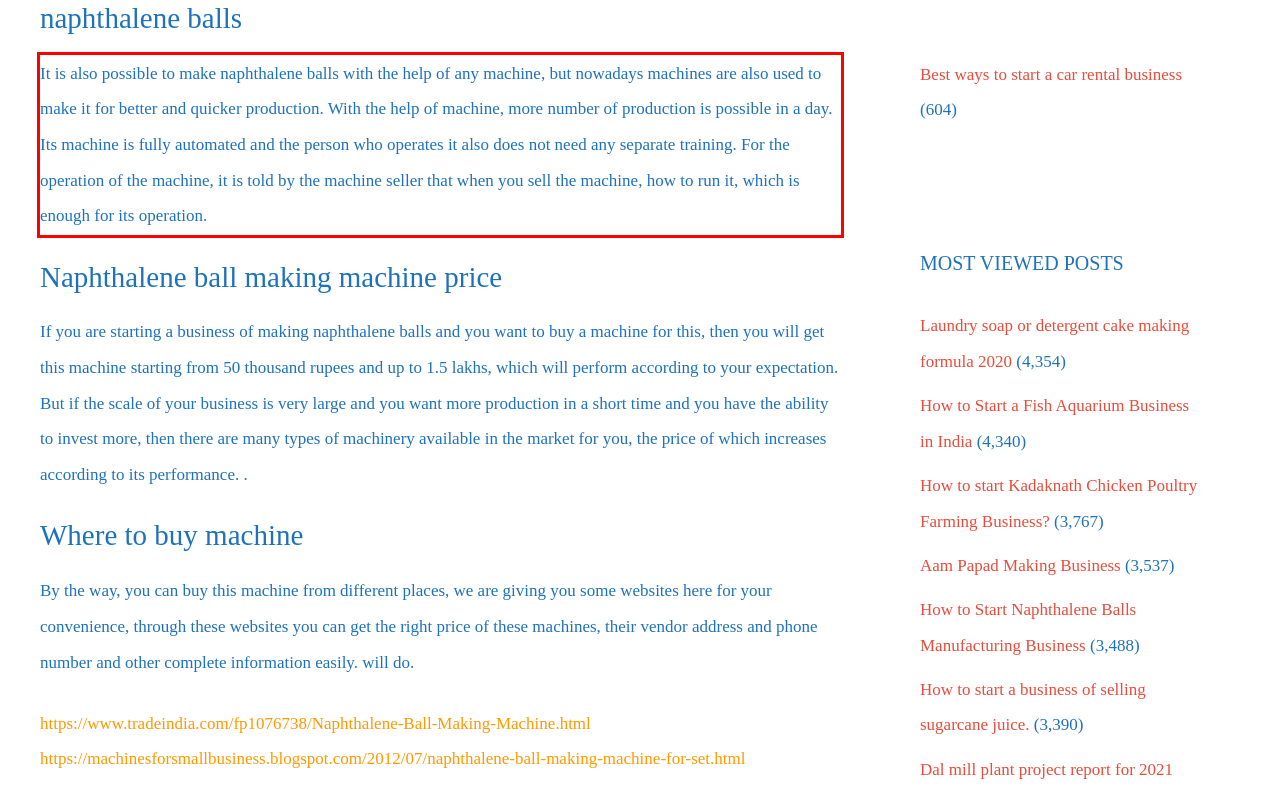Within the screenshot of the webpage, locate the red bounding box and use OCR to identify and provide the text content inside it.

It is also possible to make naphthalene balls with the help of any machine, but nowadays machines are also used to make it for better and quicker production. With the help of machine, more number of production is possible in a day. Its machine is fully automated and the person who operates it also does not need any separate training. For the operation of the machine, it is told by the machine seller that when you sell the machine, how to run it, which is enough for its operation.